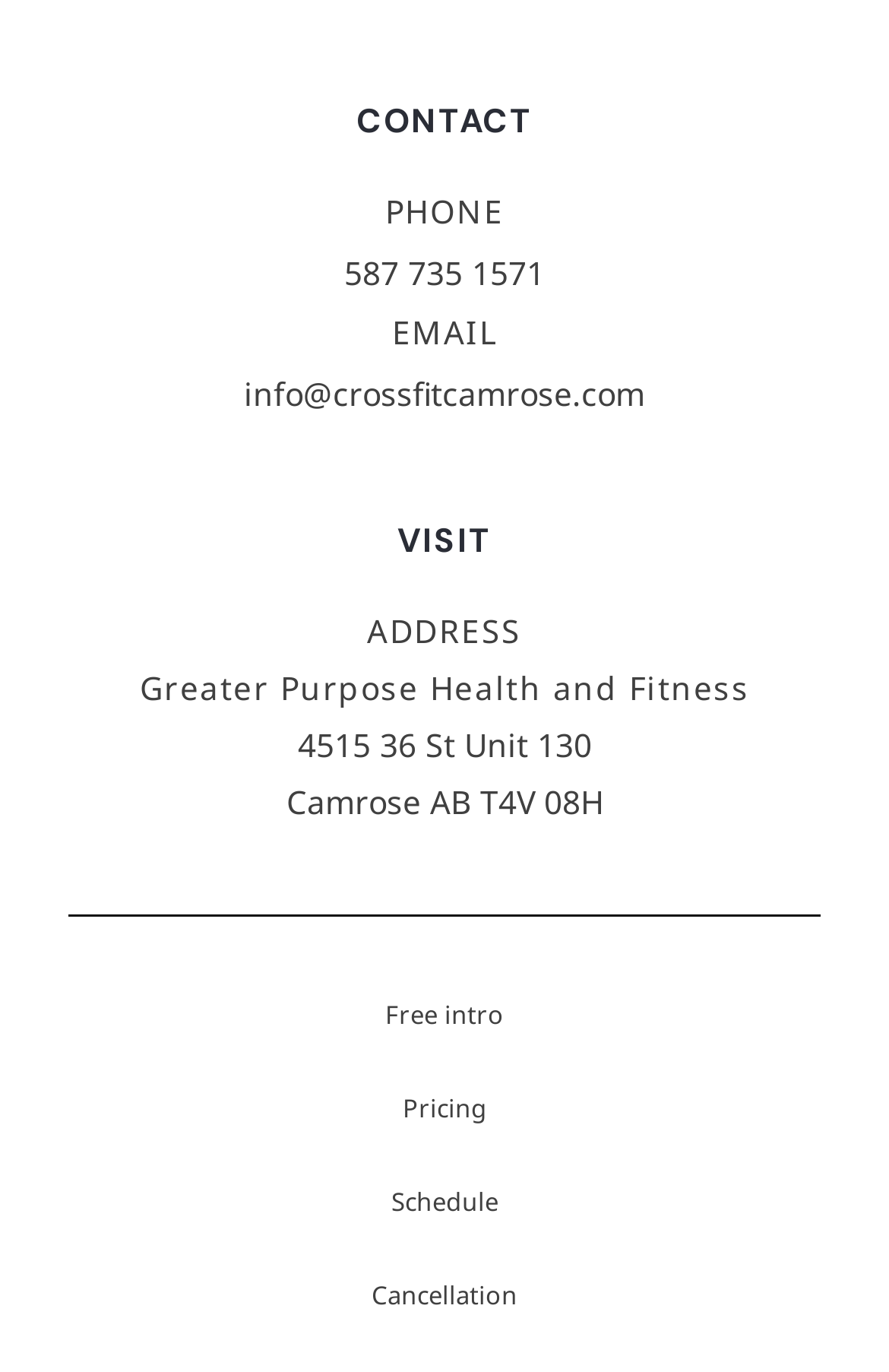What are the two sections in the footer?
Please craft a detailed and exhaustive response to the question.

I looked at the footer and found that it is divided into two sections, one labeled 'CONTACT' and the other labeled 'VISIT', which contain different types of information.